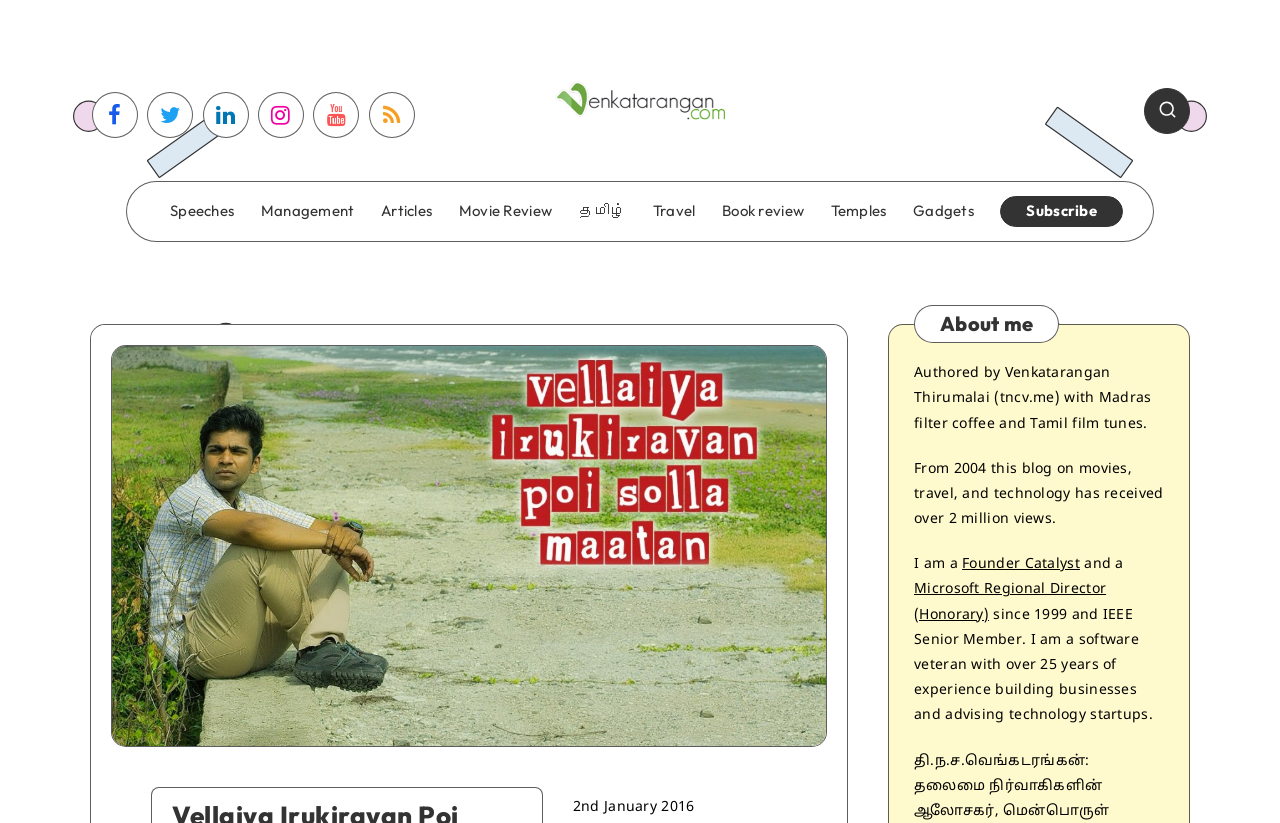Please determine and provide the text content of the webpage's heading.

Vellaiya Irukiravan Poi Solla Maatan (2015)